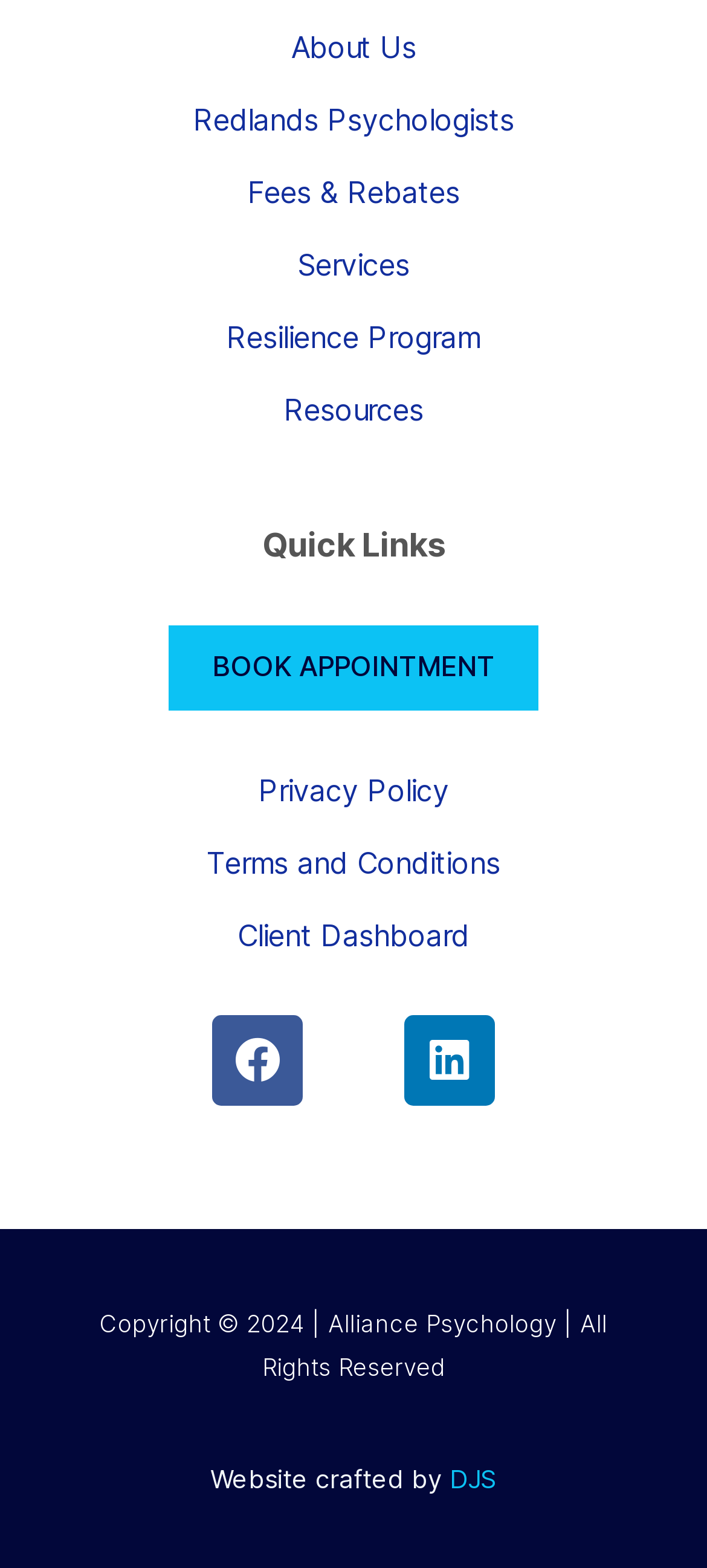Locate the bounding box coordinates of the element that needs to be clicked to carry out the instruction: "Follow on Facebook". The coordinates should be given as four float numbers ranging from 0 to 1, i.e., [left, top, right, bottom].

[0.3, 0.647, 0.428, 0.705]